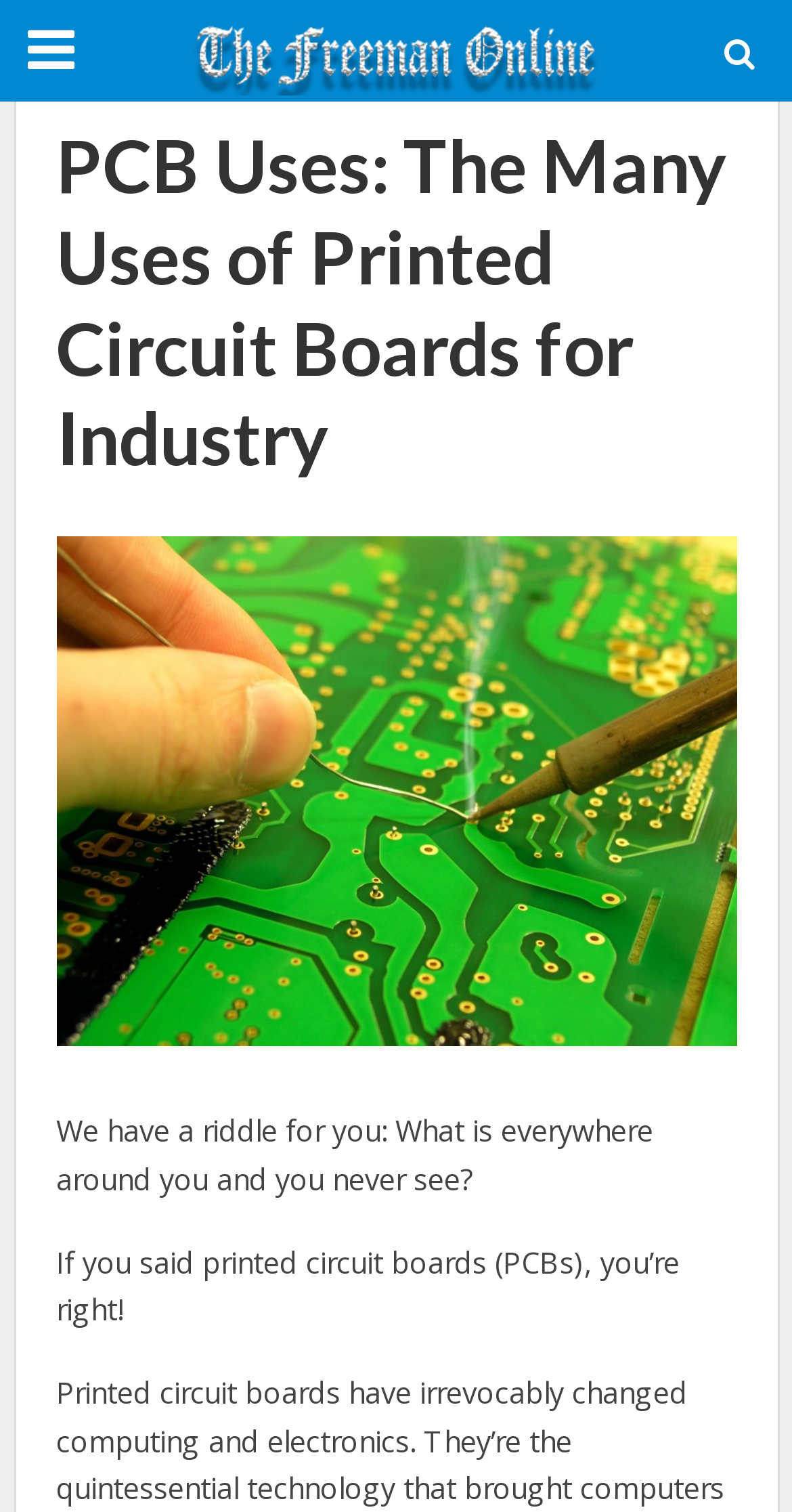Provide a comprehensive caption for the webpage.

The webpage is about the various uses of Printed Circuit Boards (PCBs) in electronics. At the top, there is a link to "The Freeman Online" accompanied by an image with the same name, taking up about a quarter of the screen width and positioned near the top left corner. 

Below this, a large header spans almost the entire width of the screen, displaying the title "PCB Uses: The Many Uses of Printed Circuit Boards for Industry". 

Further down, a large image of a printed circuit board occupies a significant portion of the screen, positioned roughly in the middle. 

To the right of the image, there are three blocks of text. The first block asks a riddle, "What is everywhere around you and you never see?" The second block answers the riddle, stating that the correct answer is printed circuit boards (PCBs). The third block explains how printed circuit boards have revolutionized computing and electronics.